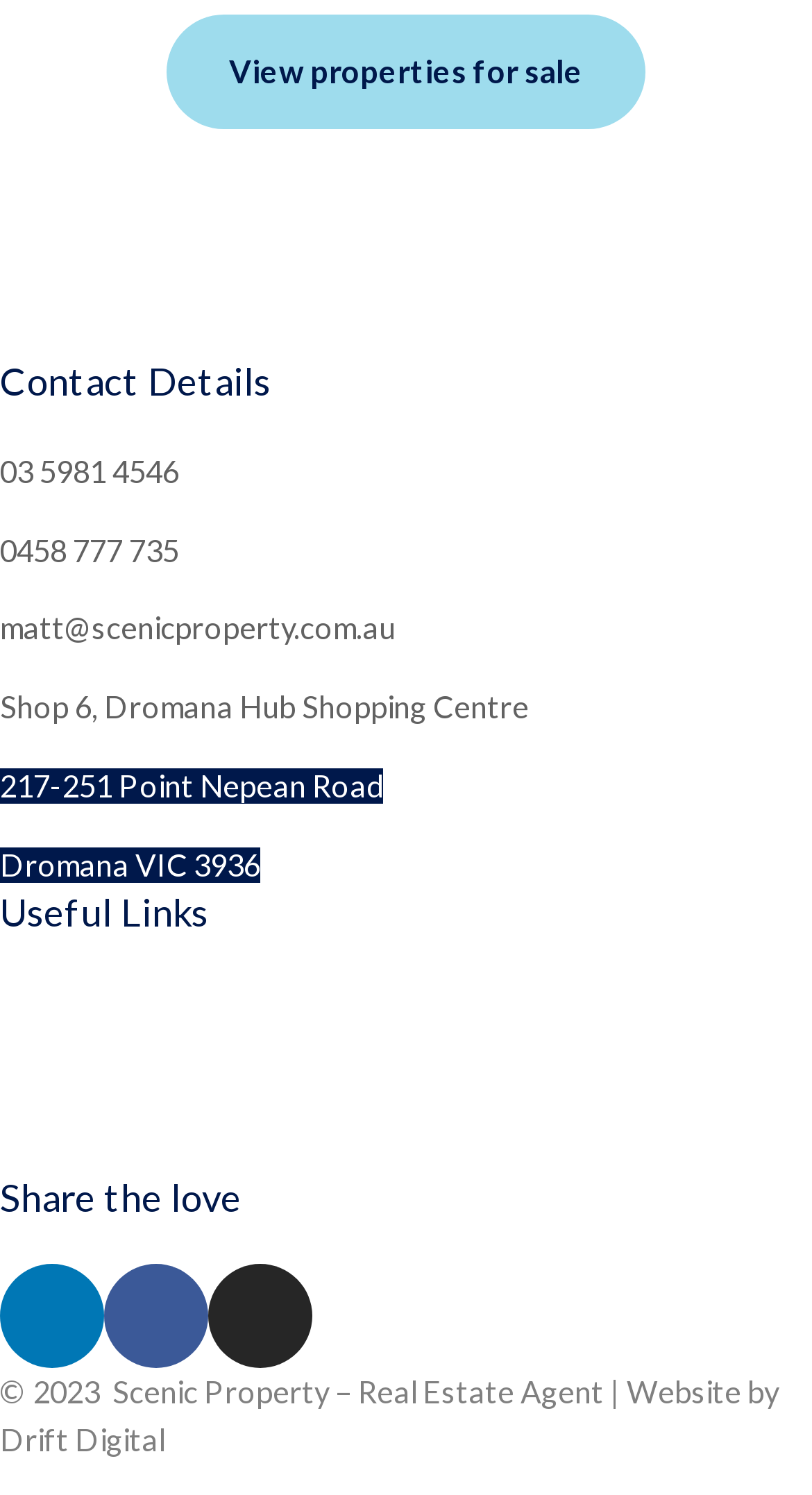Given the element description: "View properties for sale", predict the bounding box coordinates of this UI element. The coordinates must be four float numbers between 0 and 1, given as [left, top, right, bottom].

[0.205, 0.009, 0.795, 0.086]